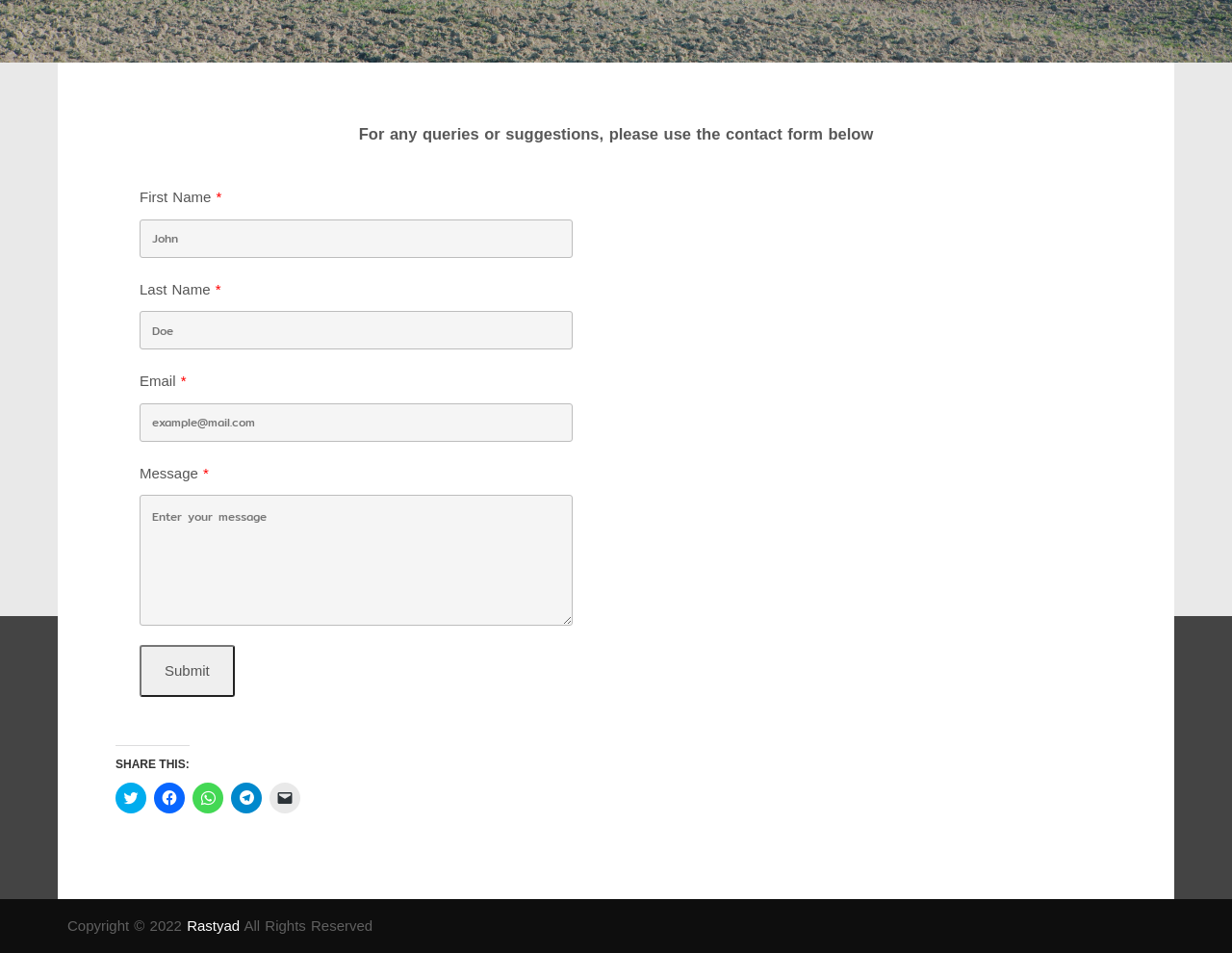Given the element description "parent_node: Email name="39fae3e3" placeholder="example@mail.com"", identify the bounding box of the corresponding UI element.

[0.113, 0.423, 0.465, 0.463]